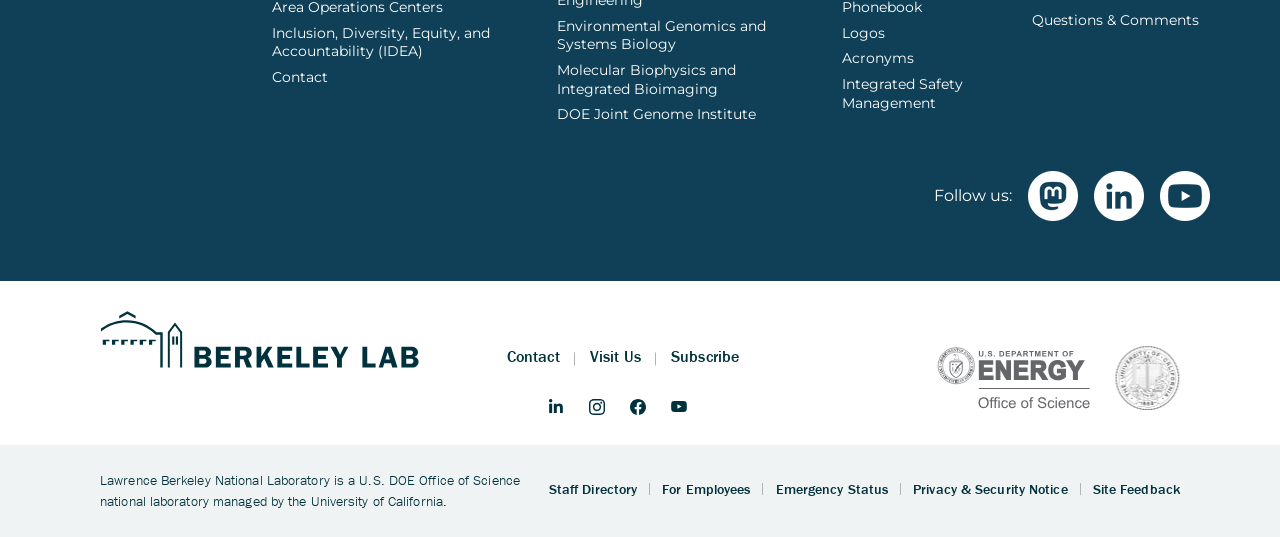Locate the bounding box of the UI element described in the following text: "Visit Us".

[0.461, 0.644, 0.501, 0.682]